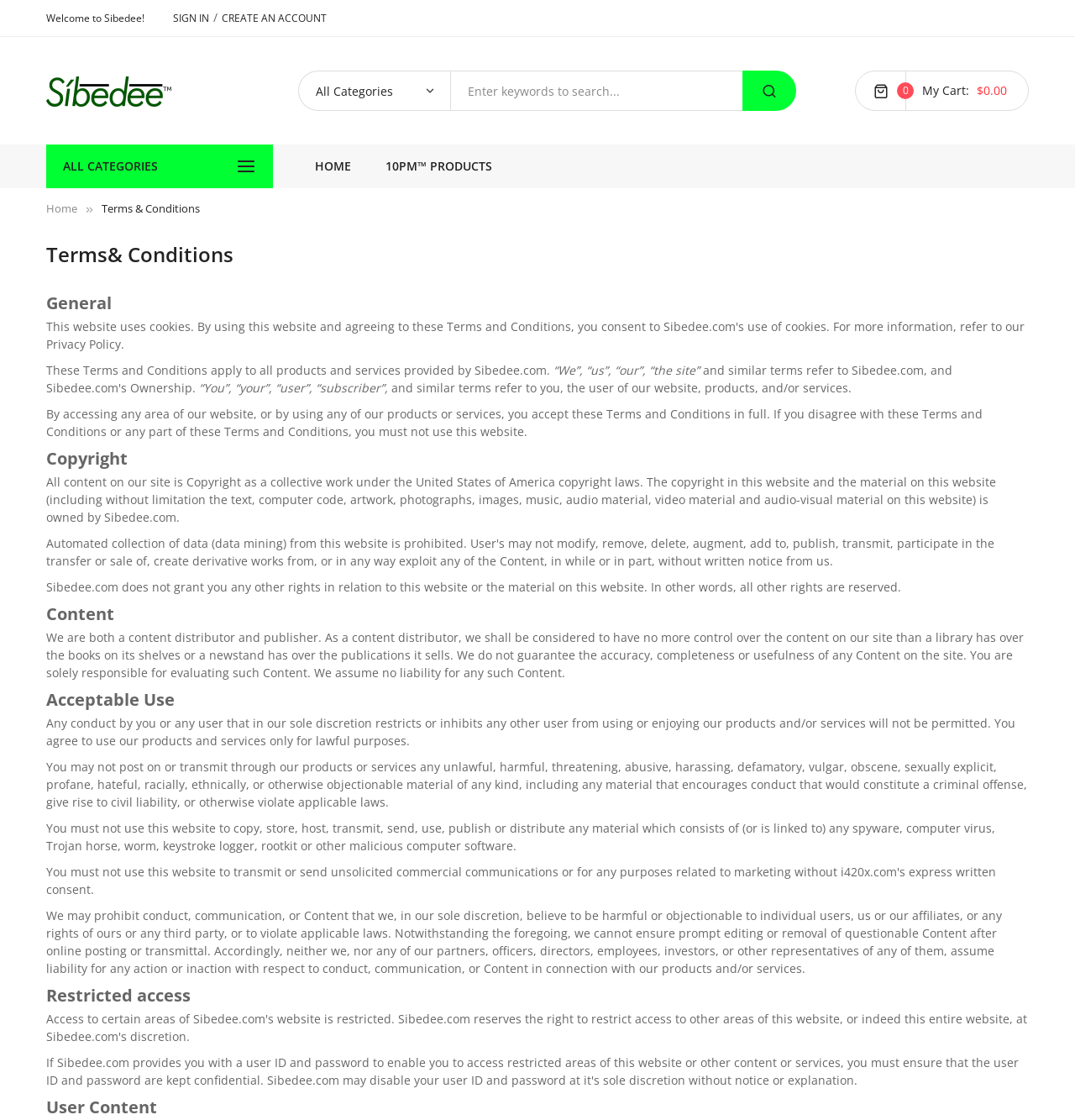Find the bounding box coordinates of the area that needs to be clicked in order to achieve the following instruction: "Click on VinaLaw". The coordinates should be specified as four float numbers between 0 and 1, i.e., [left, top, right, bottom].

None